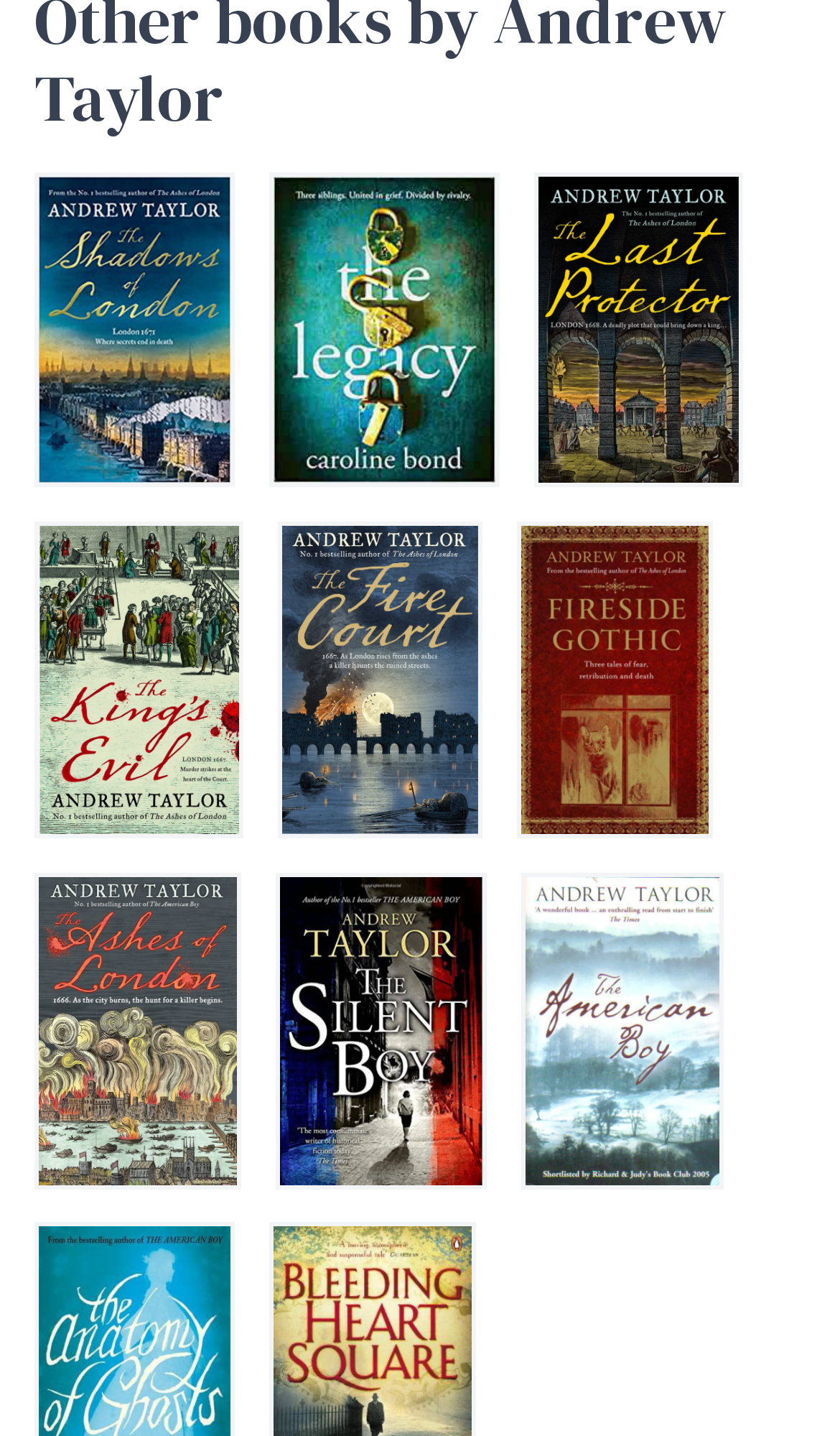Look at the image and give a detailed response to the following question: What is the title of the first book?

The first book is identified by its image and link with the text 'The Shadows of London' at the top-left corner of the webpage.